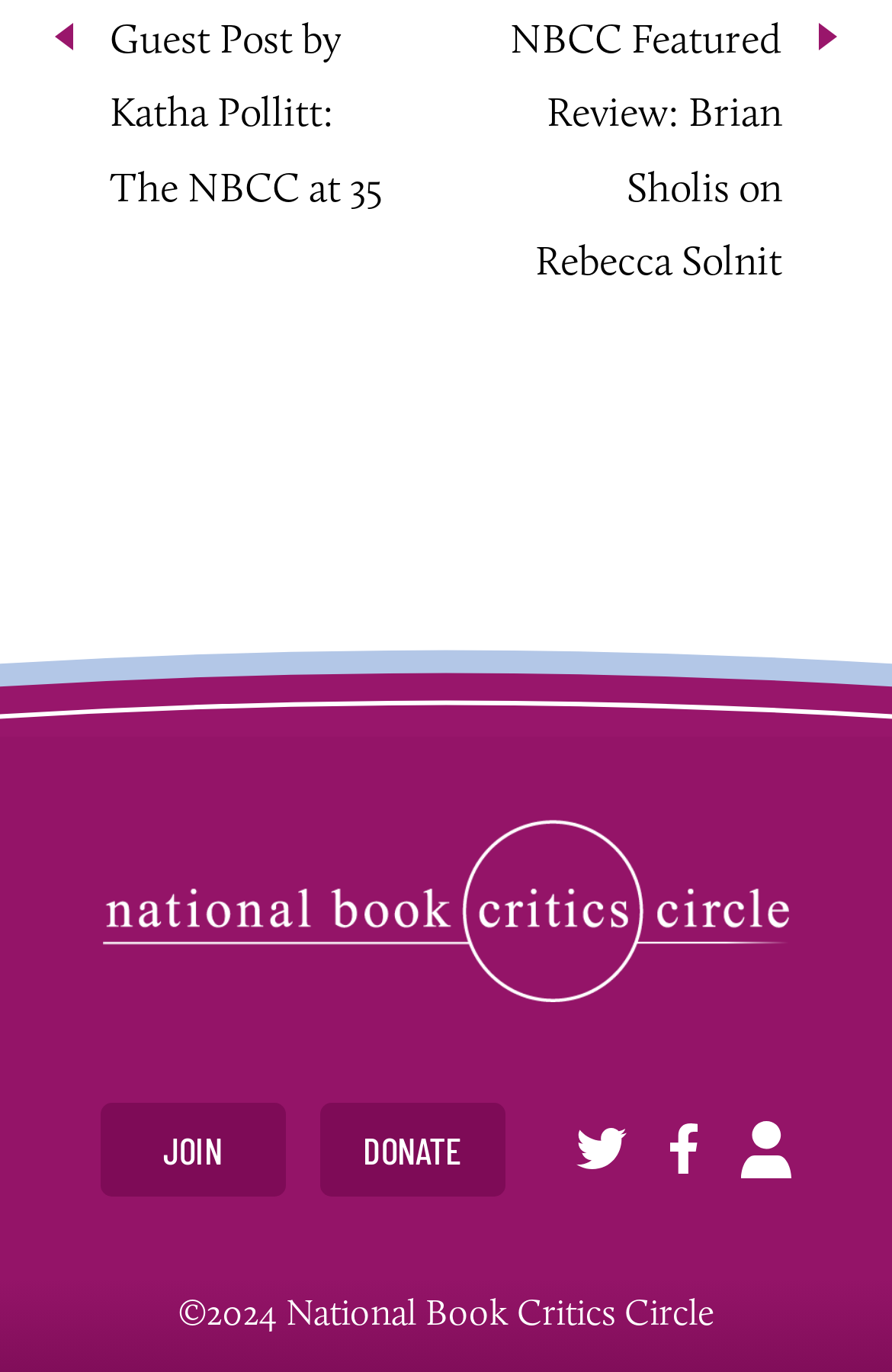What social media platforms does the organization have?
Please provide a single word or phrase answer based on the image.

TWITTER and FACEBOOK